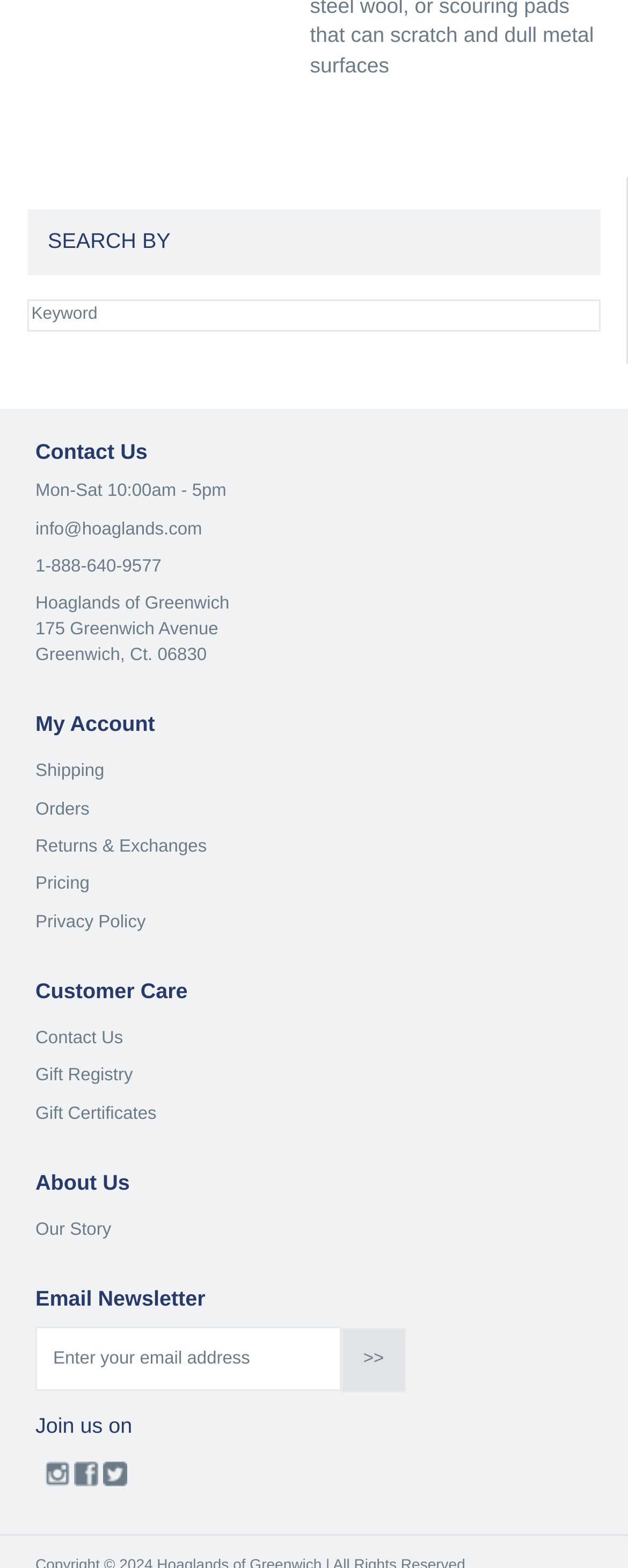Give the bounding box coordinates for the element described by: "Greenwich, Ct. 06830".

[0.056, 0.412, 0.329, 0.424]